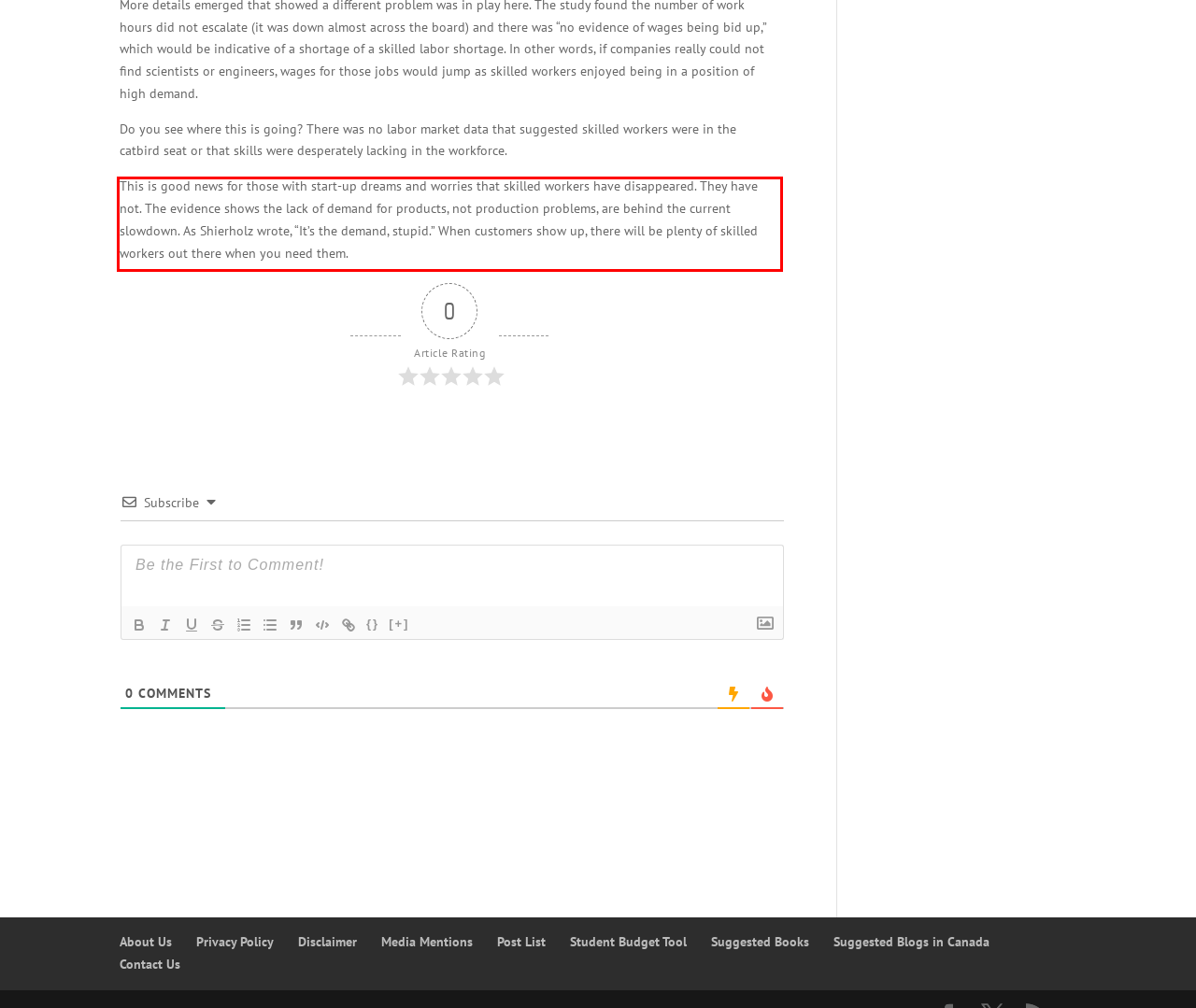You are presented with a screenshot containing a red rectangle. Extract the text found inside this red bounding box.

This is good news for those with start-up dreams and worries that skilled workers have disappeared. They have not. The evidence shows the lack of demand for products, not production problems, are behind the current slowdown. As Shierholz wrote, “It’s the demand, stupid.” When customers show up, there will be plenty of skilled workers out there when you need them.